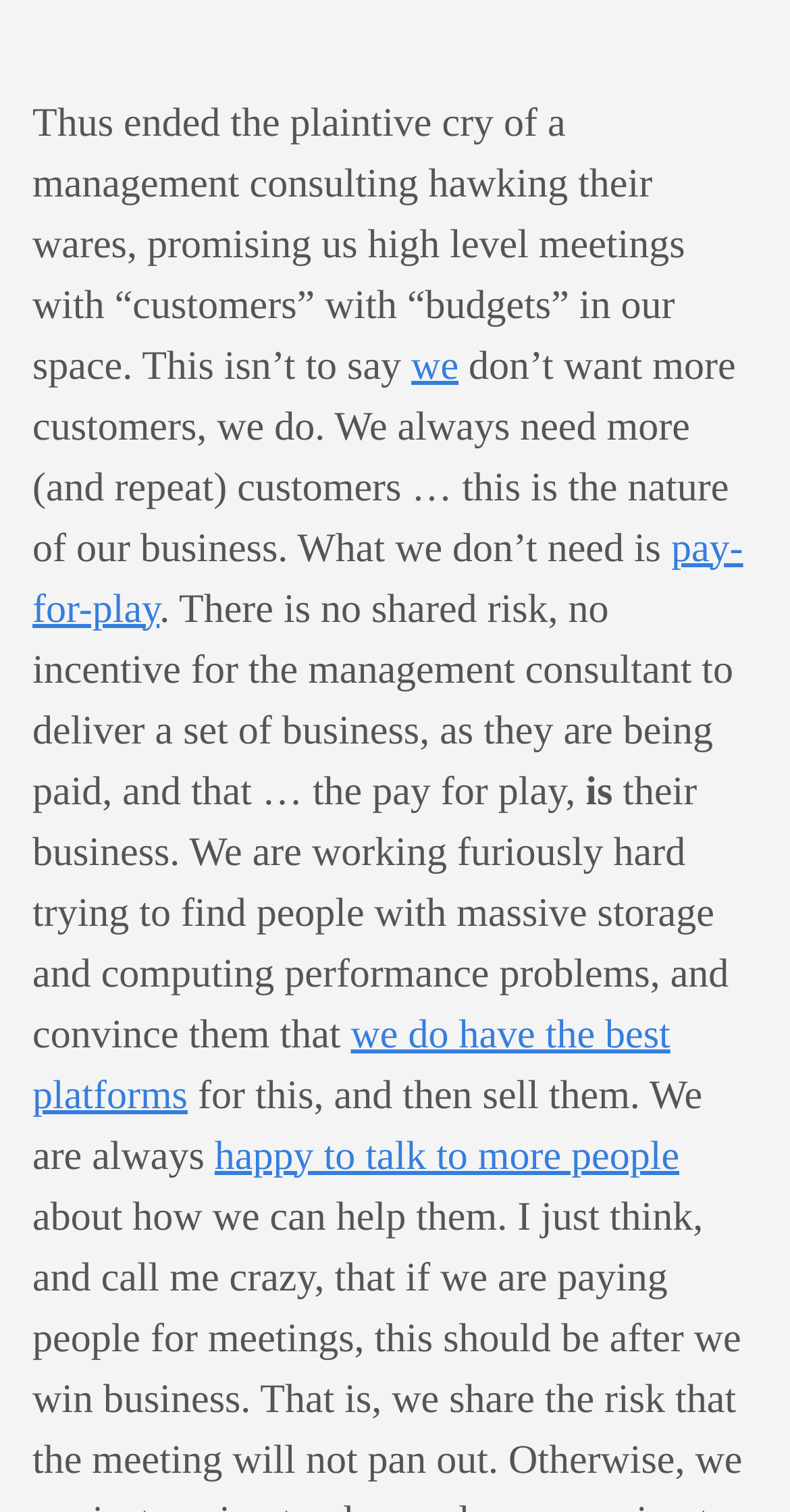With reference to the image, please provide a detailed answer to the following question: What is the author's opinion on the management consultant's incentive?

The text states that there is 'no shared risk, no incentive for the management consultant to deliver a set of business', implying that the author believes the management consultant's incentive is not aligned with the business's goals.